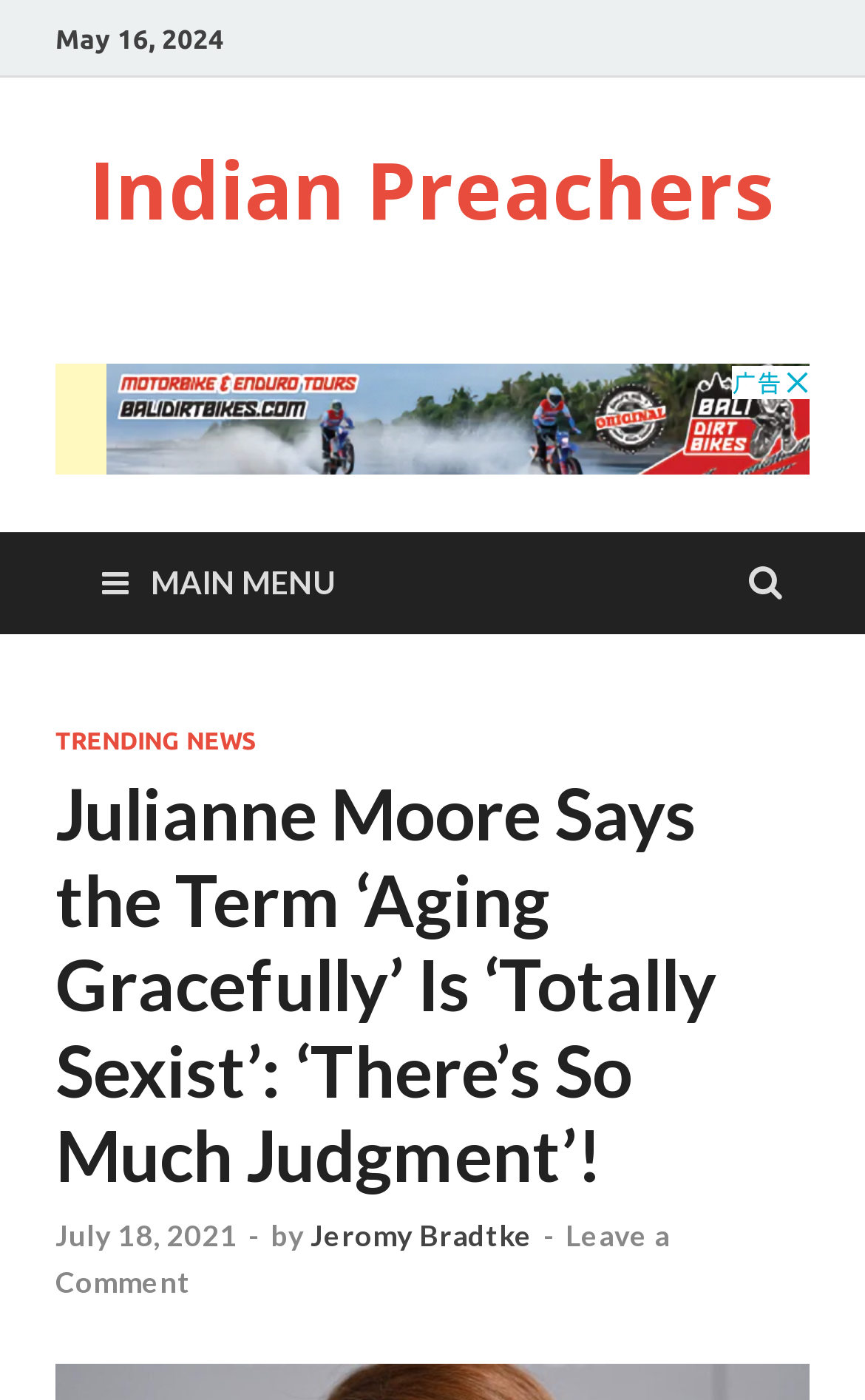Using floating point numbers between 0 and 1, provide the bounding box coordinates in the format (top-left x, top-left y, bottom-right x, bottom-right y). Locate the UI element described here: aria-label="Advertisement" name="aswift_1" title="Advertisement"

[0.064, 0.259, 1.0, 0.339]